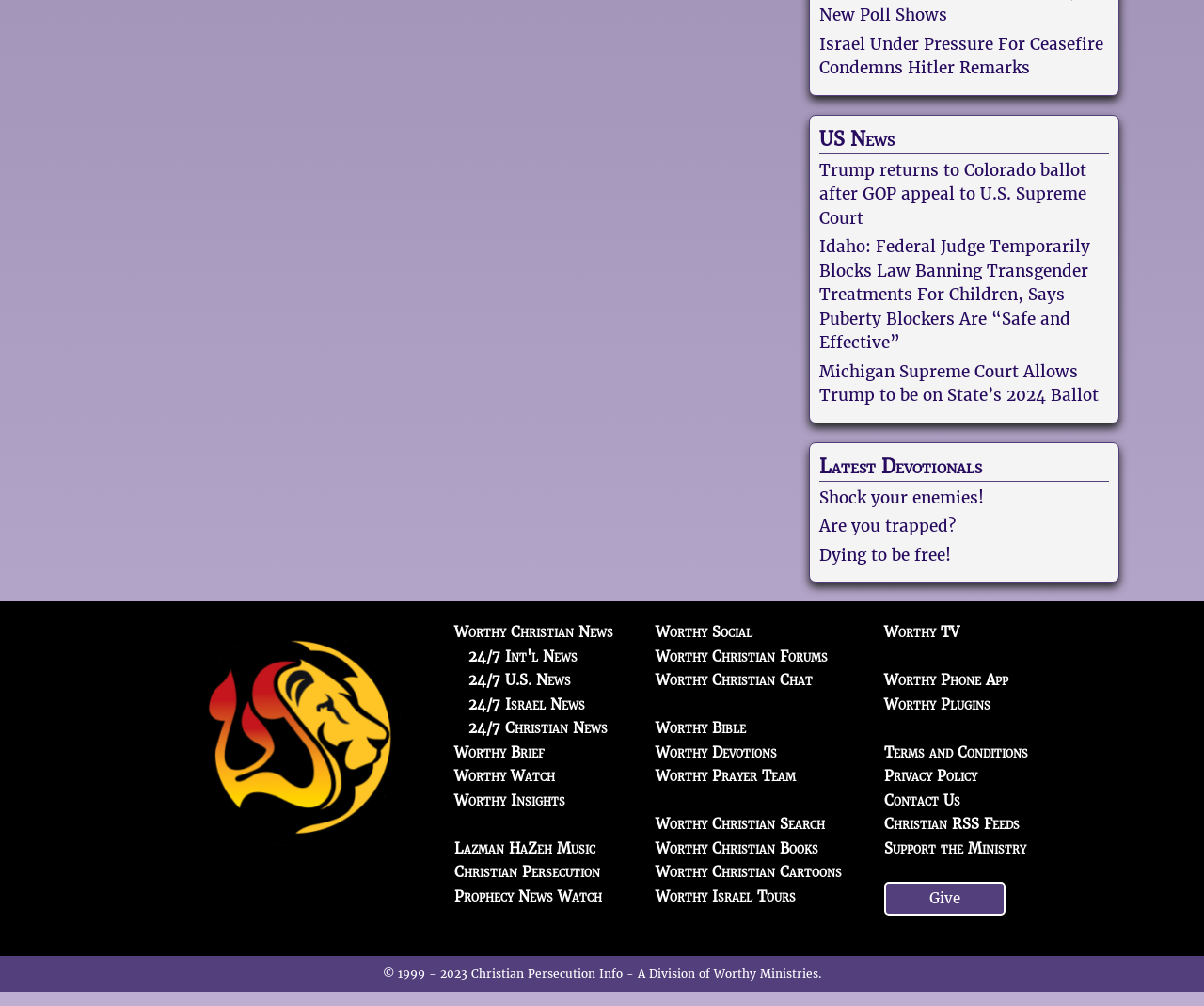Locate the bounding box coordinates of the area to click to fulfill this instruction: "Read US News". The bounding box should be presented as four float numbers between 0 and 1, in the order [left, top, right, bottom].

[0.68, 0.124, 0.921, 0.153]